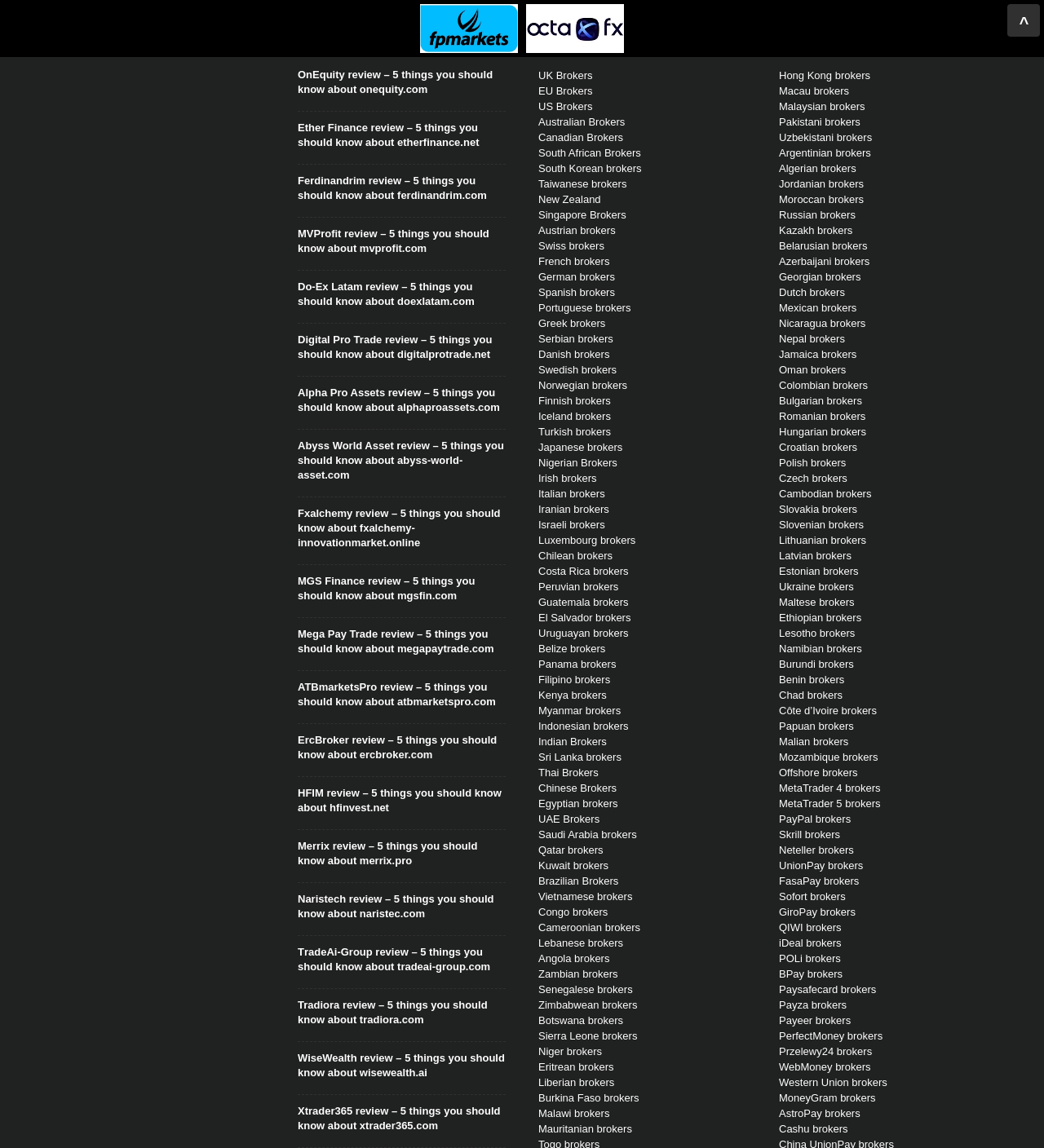From the webpage screenshot, identify the region described by Hong Kong brokers. Provide the bounding box coordinates as (top-left x, top-left y, bottom-right x, bottom-right y), with each value being a floating point number between 0 and 1.

[0.746, 0.06, 0.834, 0.071]